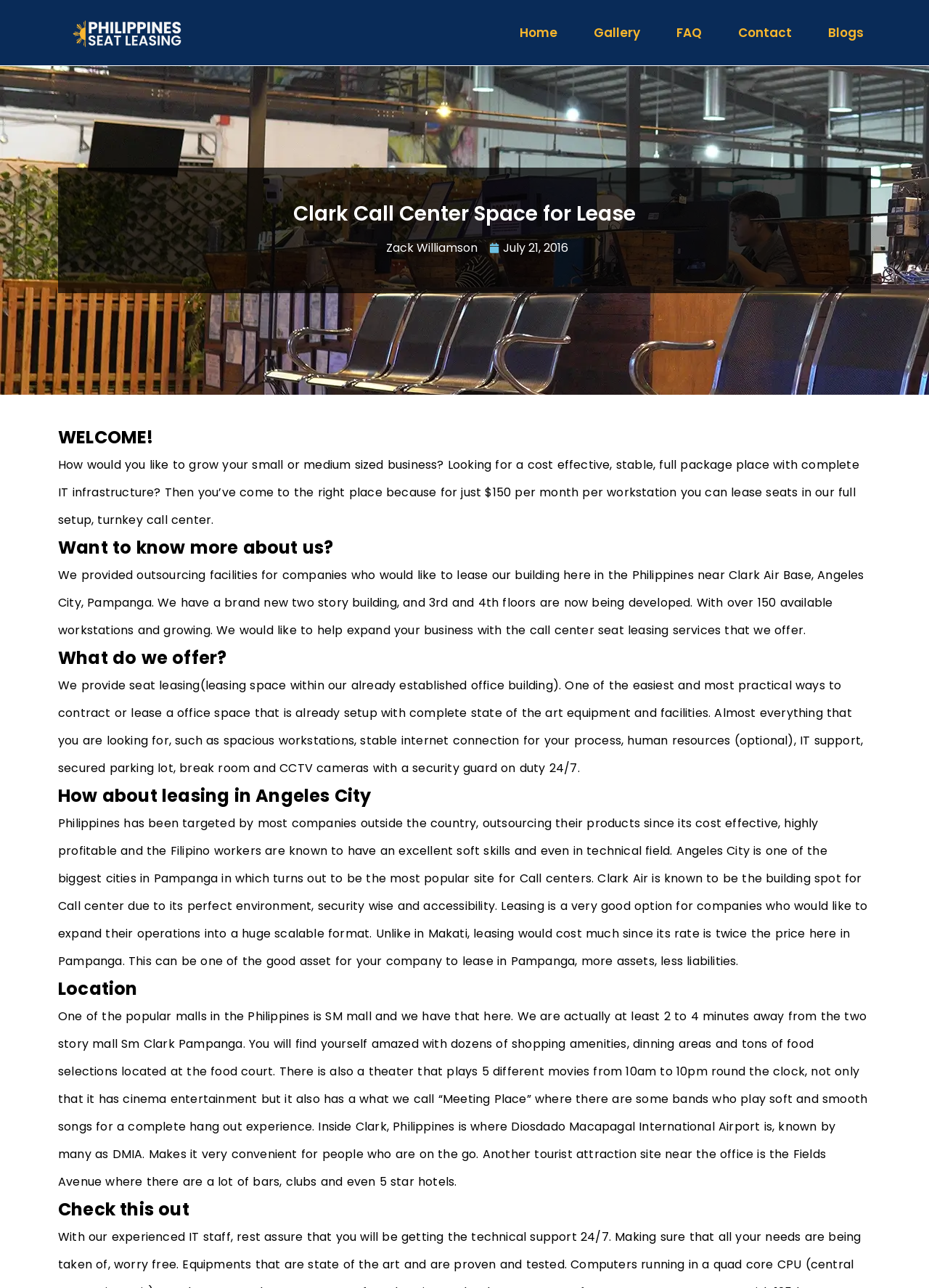Determine the bounding box coordinates for the UI element matching this description: "Gallery".

[0.639, 0.0, 0.689, 0.051]